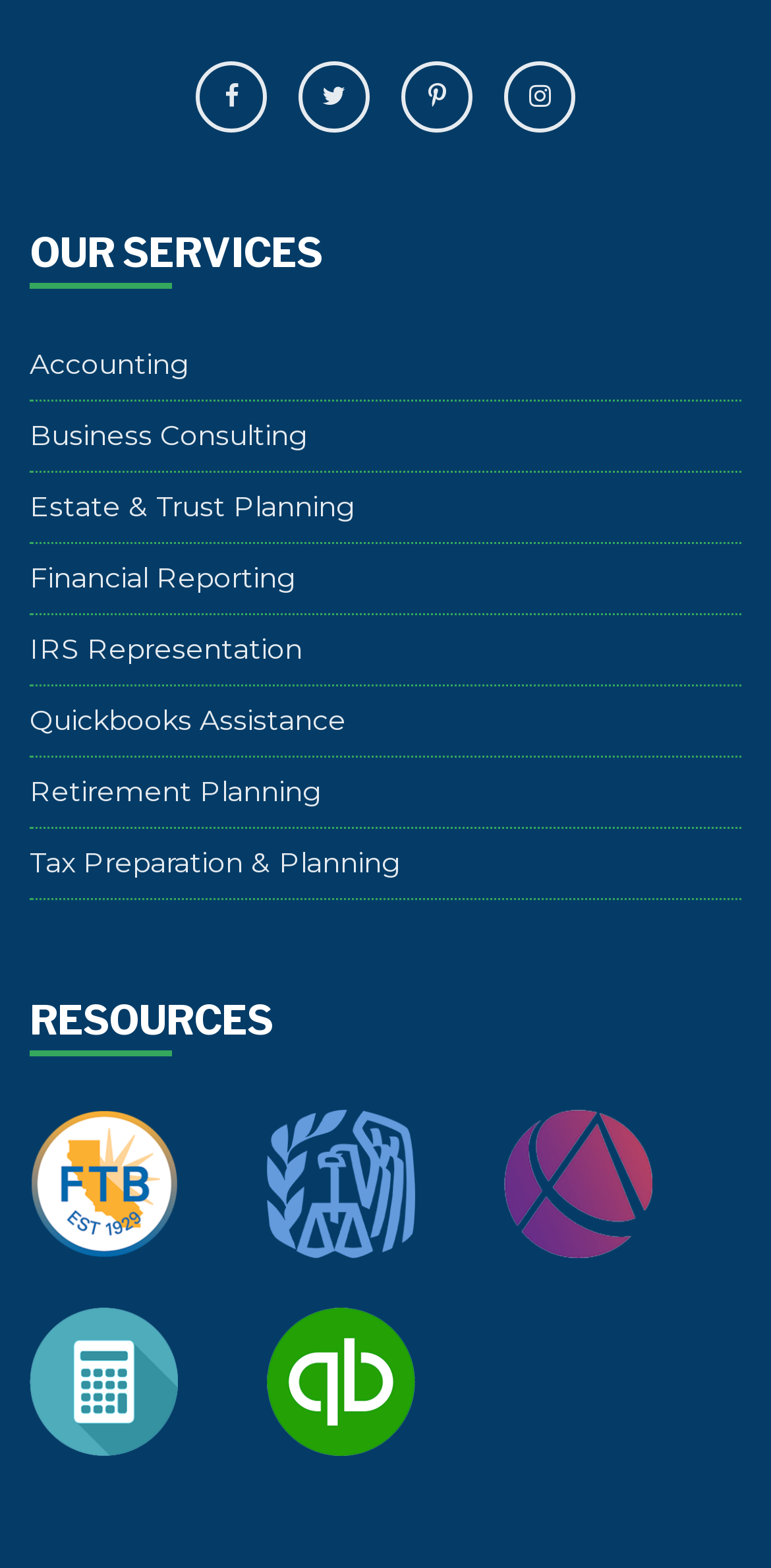Please give a concise answer to this question using a single word or phrase: 
What is the last service listed?

Tax Preparation & Planning